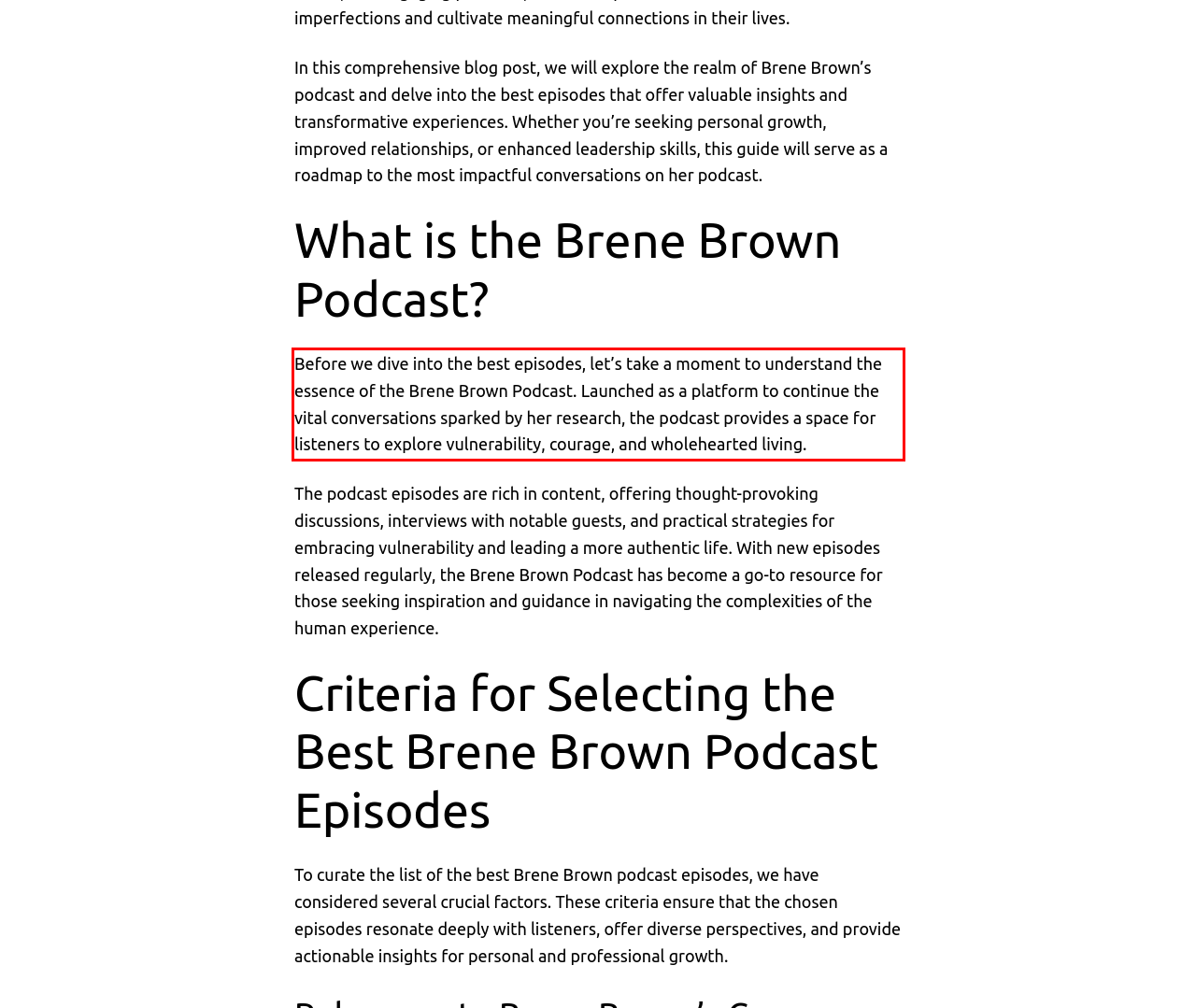Please extract the text content within the red bounding box on the webpage screenshot using OCR.

Before we dive into the best episodes, let’s take a moment to understand the essence of the Brene Brown Podcast. Launched as a platform to continue the vital conversations sparked by her research, the podcast provides a space for listeners to explore vulnerability, courage, and wholehearted living.